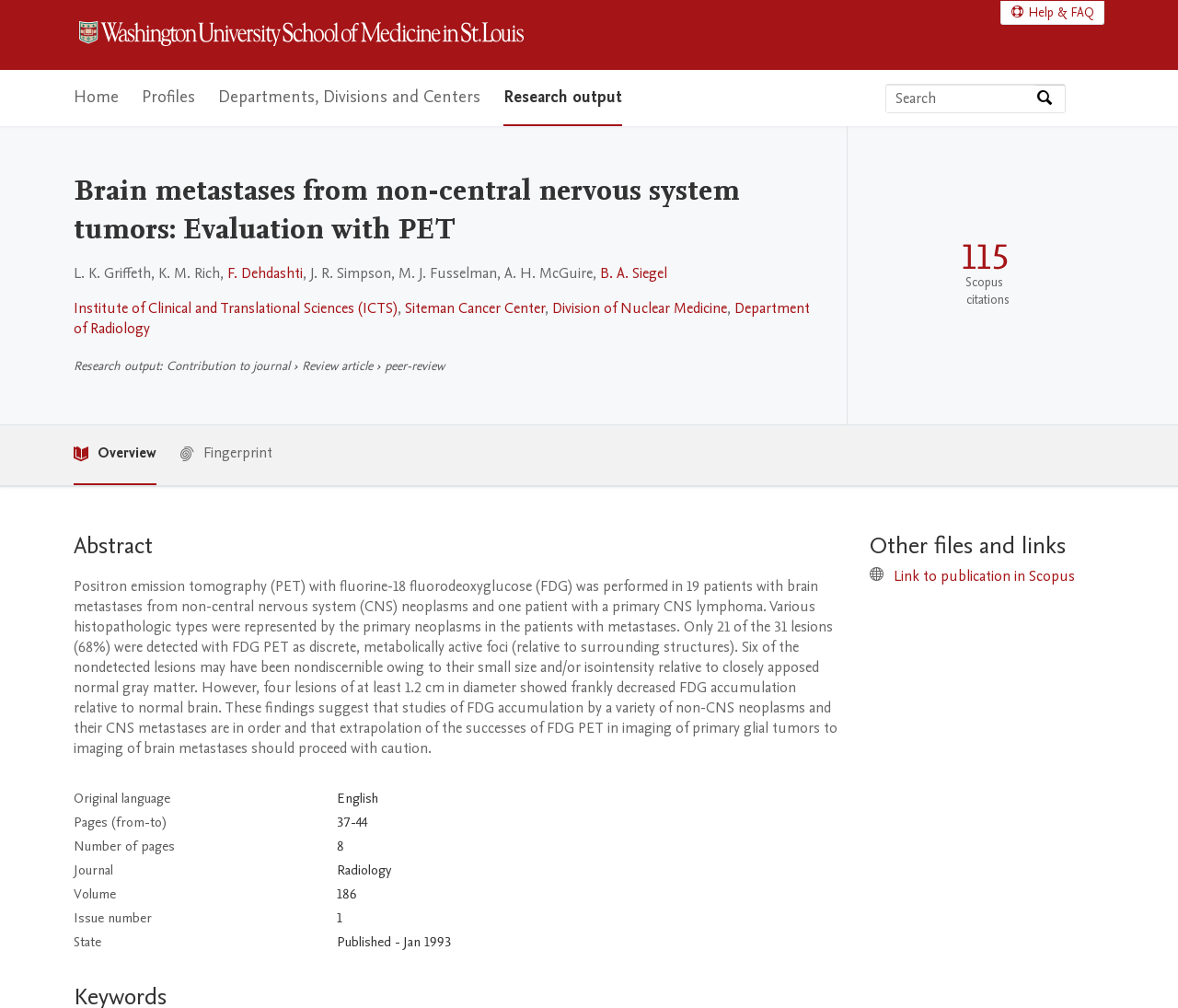Determine the bounding box coordinates for the region that must be clicked to execute the following instruction: "Read the abstract".

[0.062, 0.526, 0.712, 0.557]